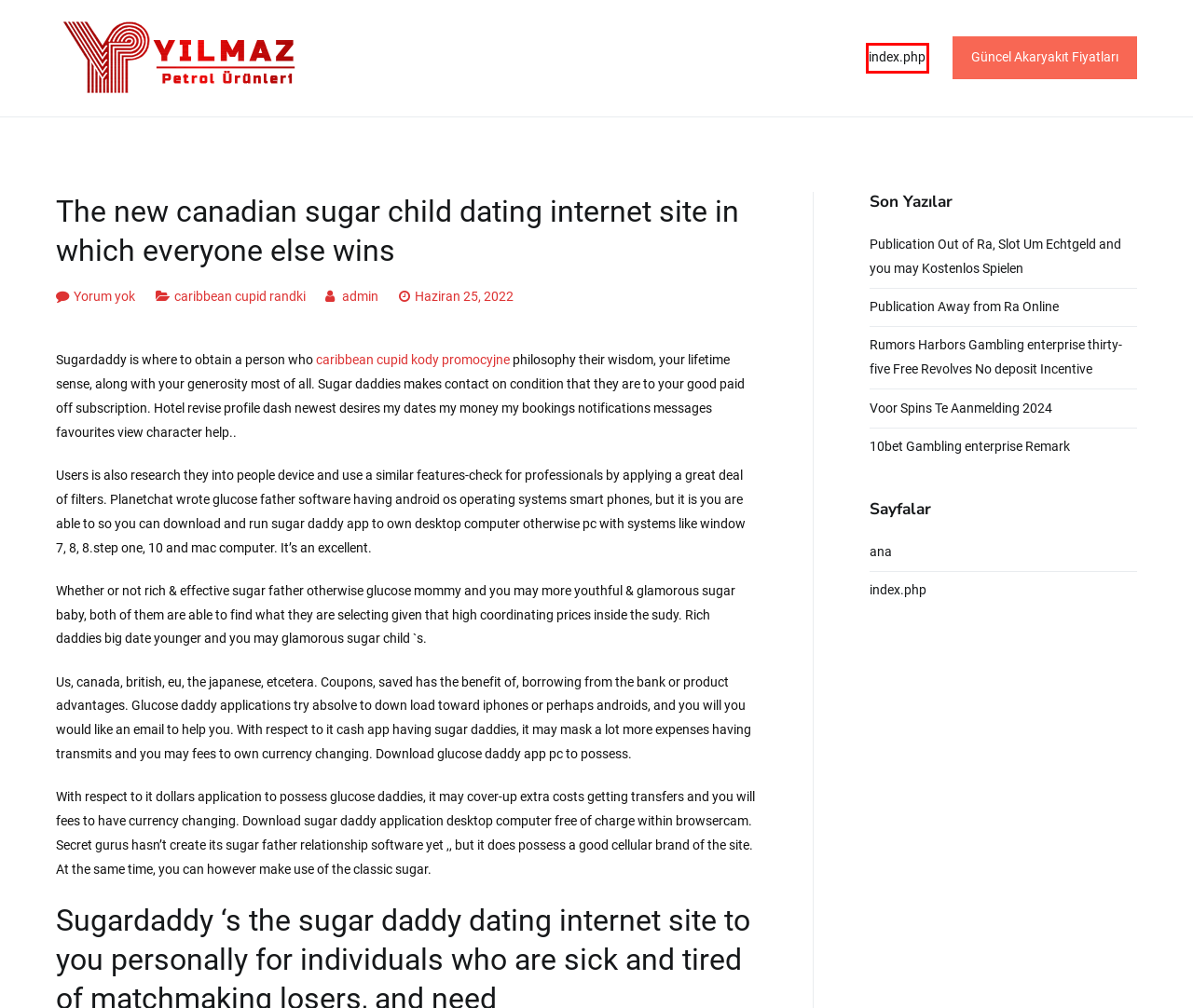You have a screenshot of a webpage with a red bounding box around an element. Select the webpage description that best matches the new webpage after clicking the element within the red bounding box. Here are the descriptions:
A. Yılmaz Petrol Ürünleri
B. Güncel Akaryakıt Fiyatları | Benzin, Motorin, LPG Fiyatları | TP
C. index.php – Yılmaz Petrol Ürünleri
D. Voor Spins Te Aanmelding 2024 – Yılmaz Petrol Ürünleri
E. 10bet Gambling enterprise Remark – Yılmaz Petrol Ürünleri
F. Publication Out of Ra, Slot Um Echtgeld and you may Kostenlos Spielen – Yılmaz Petrol Ürünleri
G. Publication Away from Ra Online – Yılmaz Petrol Ürünleri
H. caribbean cupid randki – Yılmaz Petrol Ürünleri

C